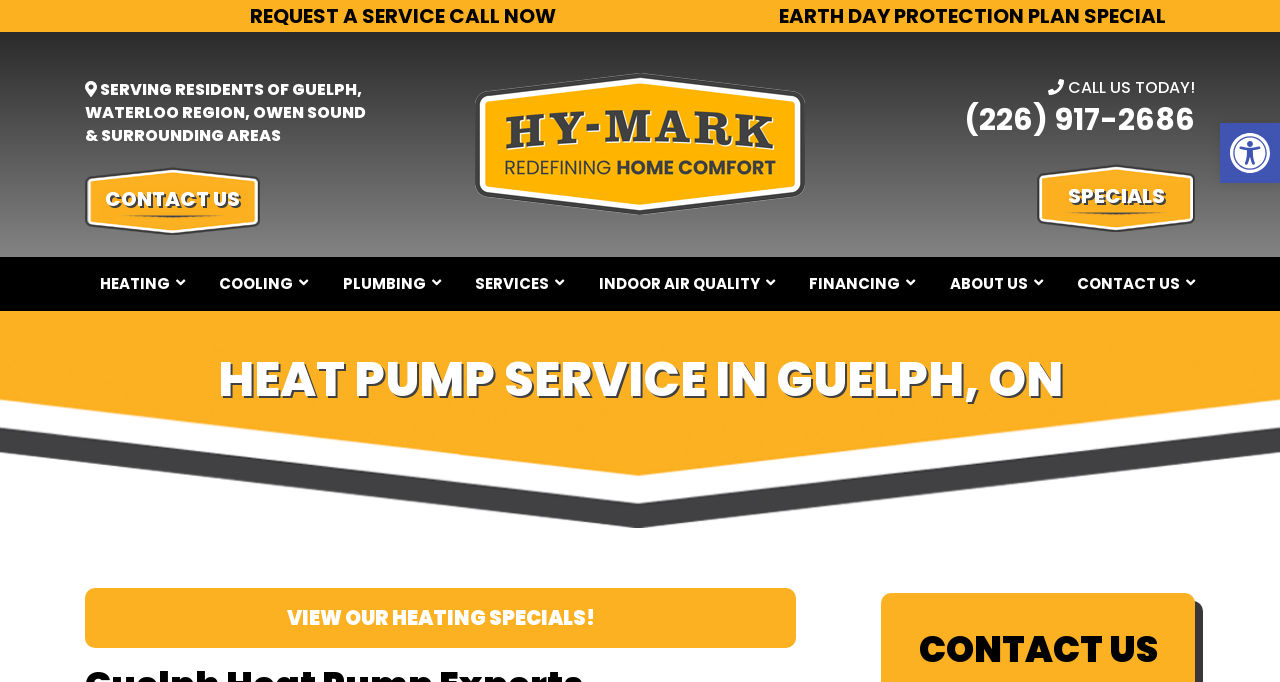What is the special offer mentioned on the webpage?
Examine the webpage screenshot and provide an in-depth answer to the question.

I found the special offer by looking at the link element with the bounding box coordinates [0.609, 0.003, 0.911, 0.044] which contains the text 'EARTH DAY PROTECTION PLAN SPECIAL'.